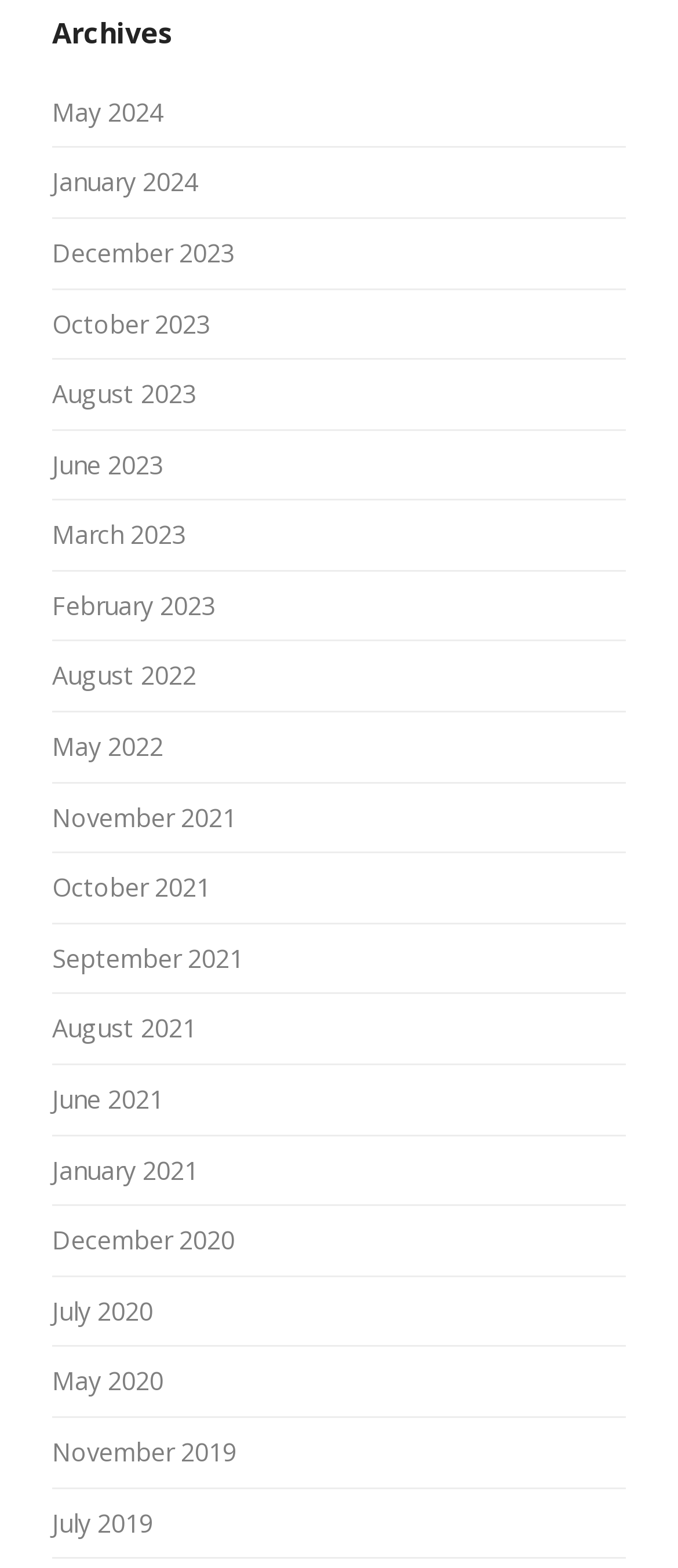Locate the bounding box coordinates of the area to click to fulfill this instruction: "View the Karanyi Sounds Pick Your Pair: Buy 1 Get 1 FREE! article". The bounding box should be presented as four float numbers between 0 and 1, in the order [left, top, right, bottom].

None